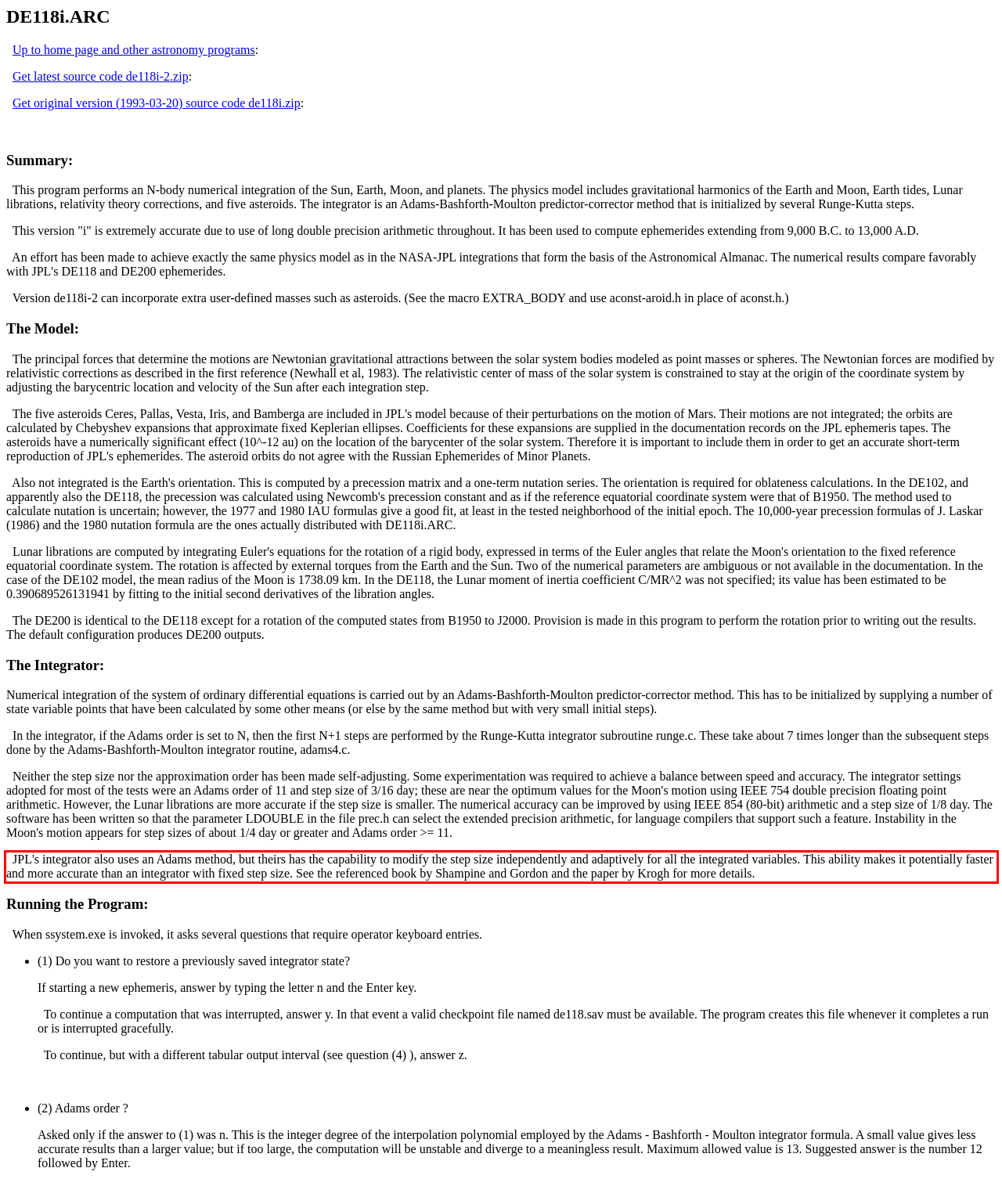Analyze the screenshot of a webpage where a red rectangle is bounding a UI element. Extract and generate the text content within this red bounding box.

JPL's integrator also uses an Adams method, but theirs has the capability to modify the step size independently and adaptively for all the integrated variables. This ability makes it potentially faster and more accurate than an integrator with fixed step size. See the referenced book by Shampine and Gordon and the paper by Krogh for more details.